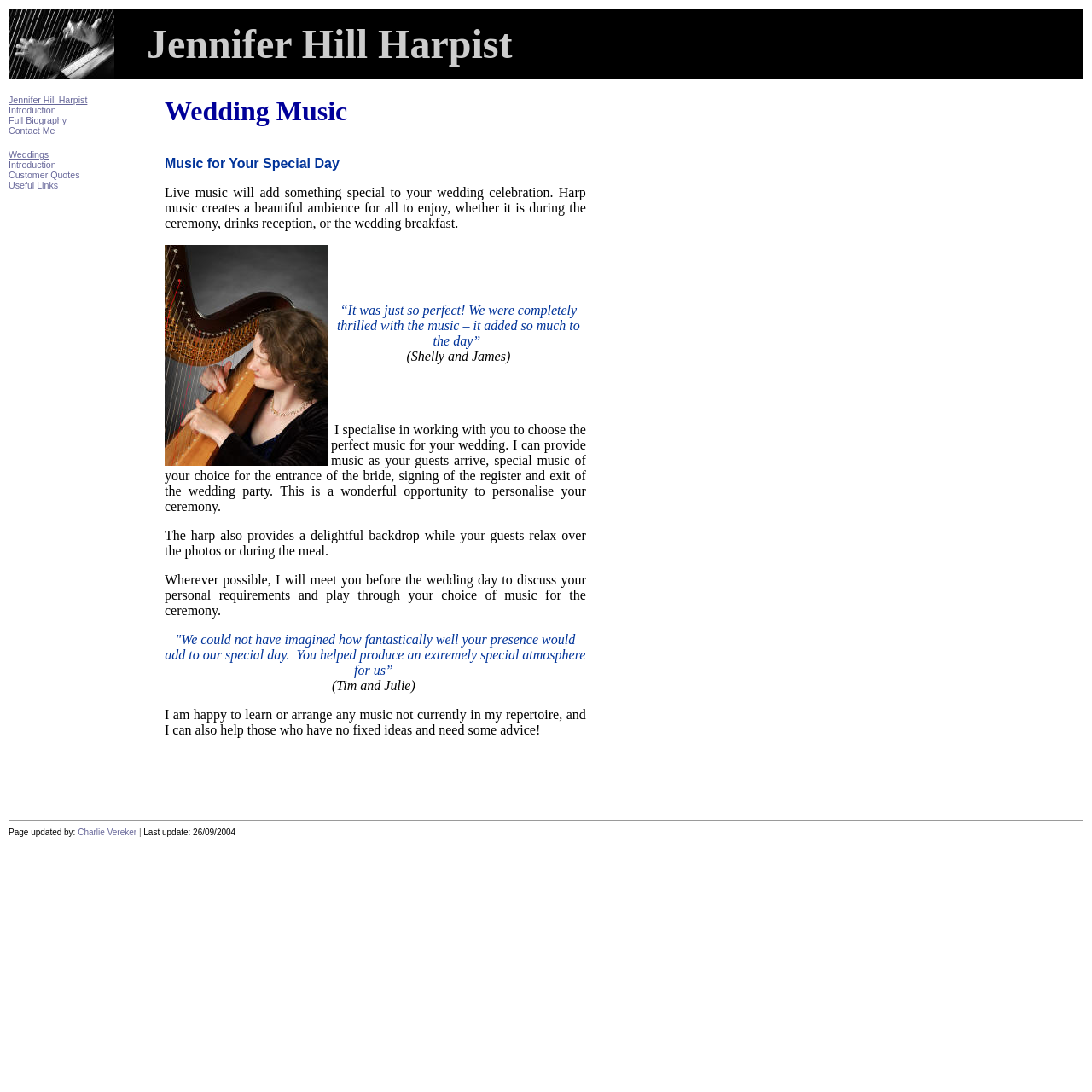Please provide the bounding box coordinates for the element that needs to be clicked to perform the following instruction: "Click on 'Weddings'". The coordinates should be given as four float numbers between 0 and 1, i.e., [left, top, right, bottom].

[0.008, 0.137, 0.045, 0.146]